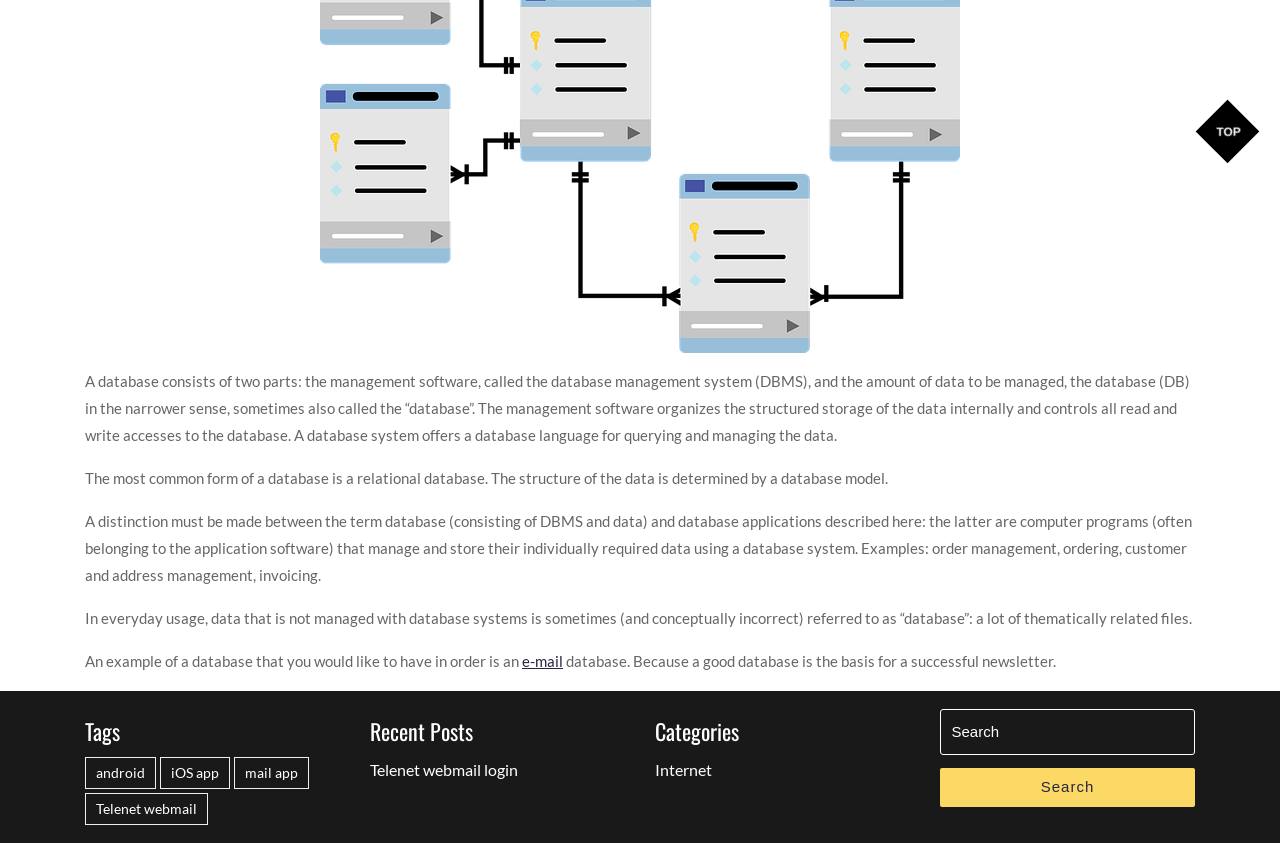From the image, can you give a detailed response to the question below:
What is a database?

According to the webpage, a database consists of two parts: the management software, called the database management system (DBMS), and the amount of data to be managed, the database (DB) in the narrower sense, sometimes also called the 'database'.